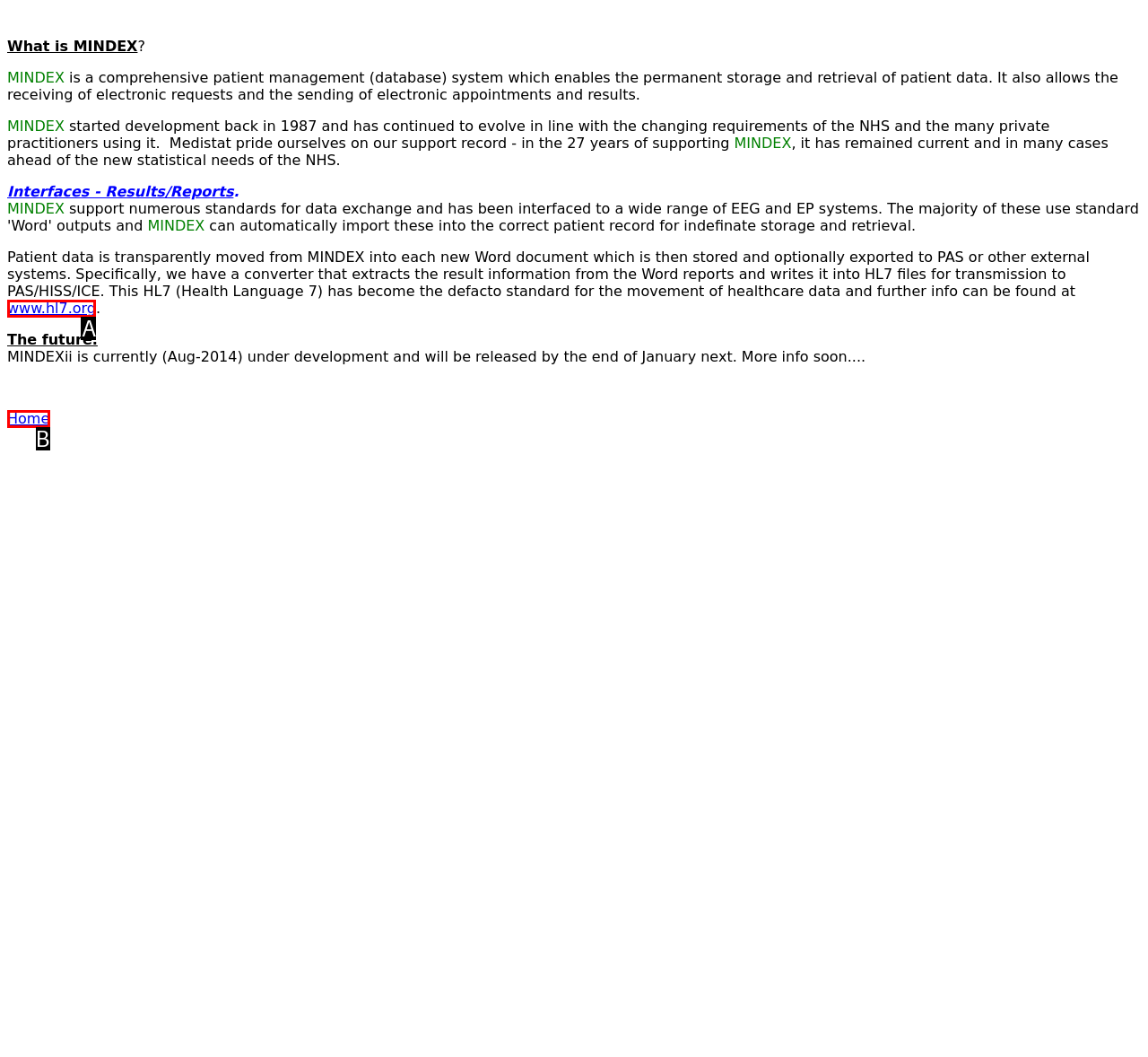Determine which option matches the element description: www.hl7.org
Answer using the letter of the correct option.

A